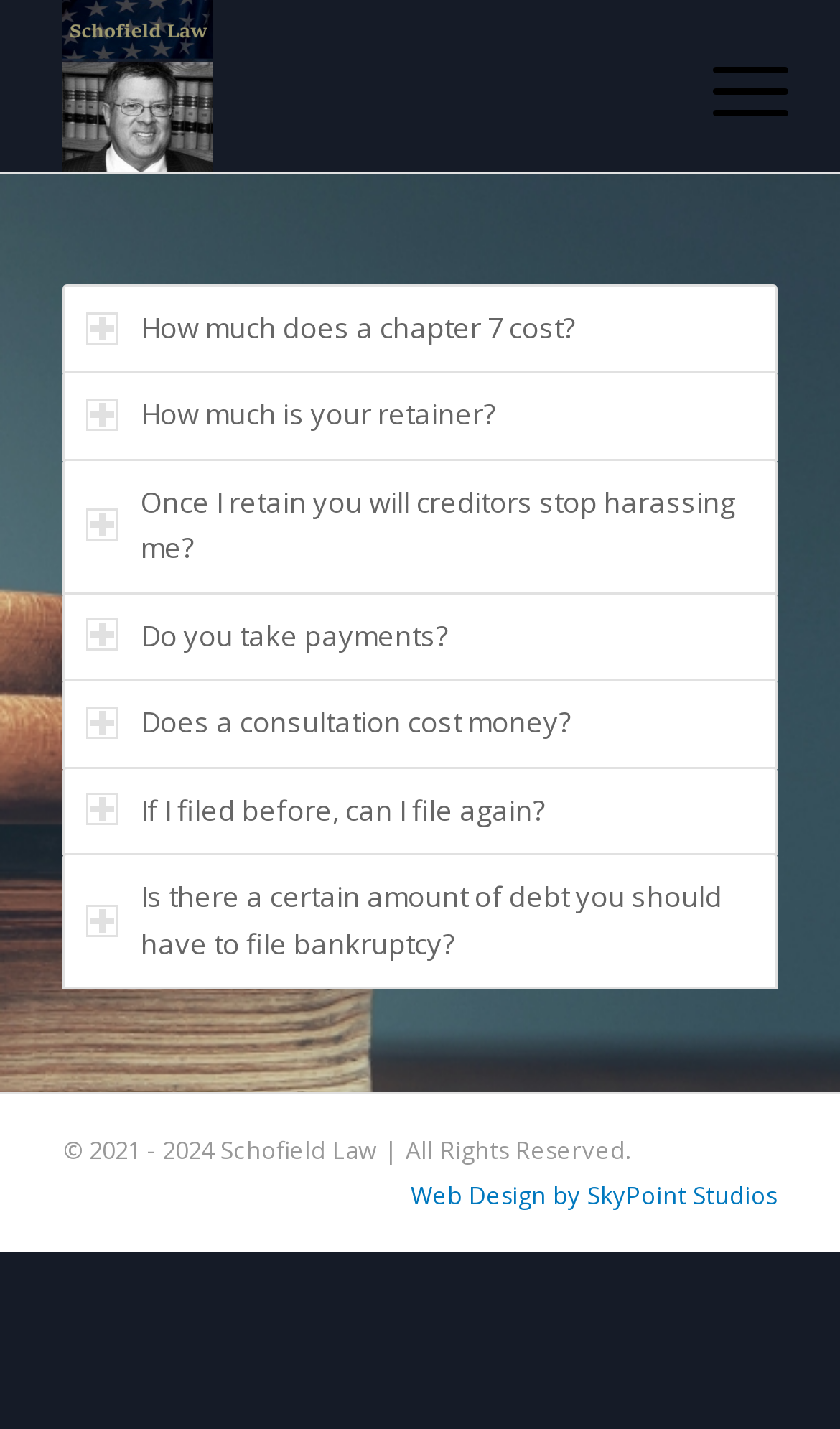How many tabs are there in the FAQ section?
Based on the image content, provide your answer in one word or a short phrase.

7